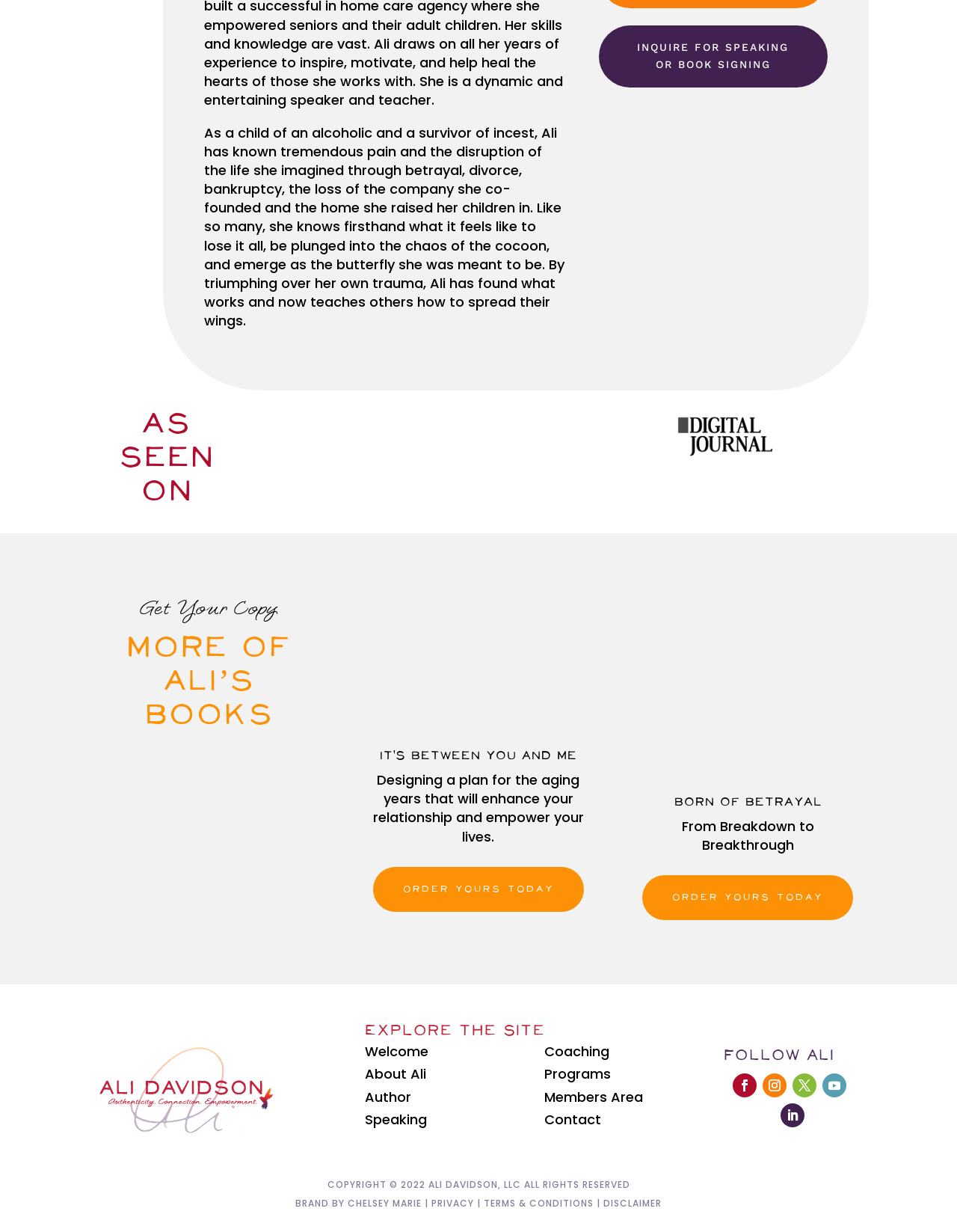Please identify the bounding box coordinates of the clickable region that I should interact with to perform the following instruction: "Follow Ali on social media". The coordinates should be expressed as four float numbers between 0 and 1, i.e., [left, top, right, bottom].

[0.756, 0.85, 0.9, 0.87]